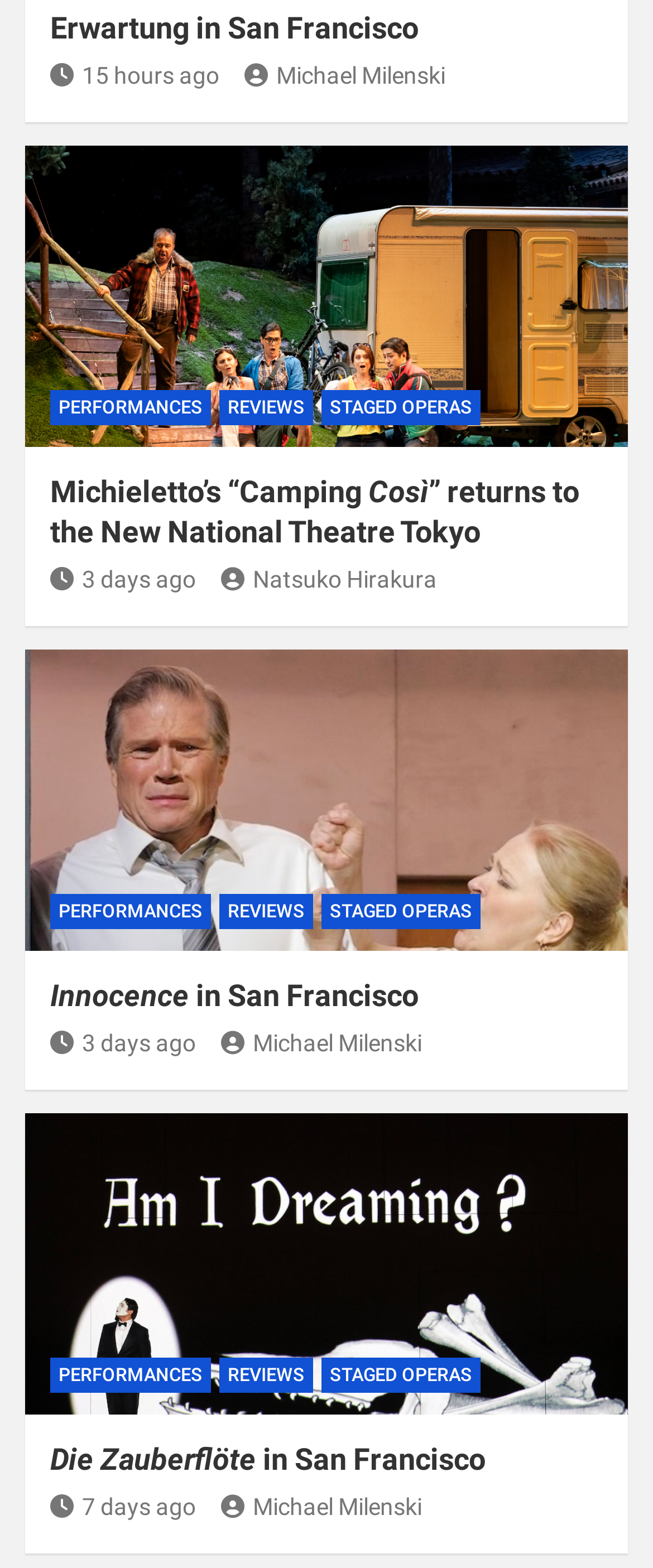Give a concise answer using only one word or phrase for this question:
How many days ago was the review 'Innocence in San Francisco' posted?

3 days ago